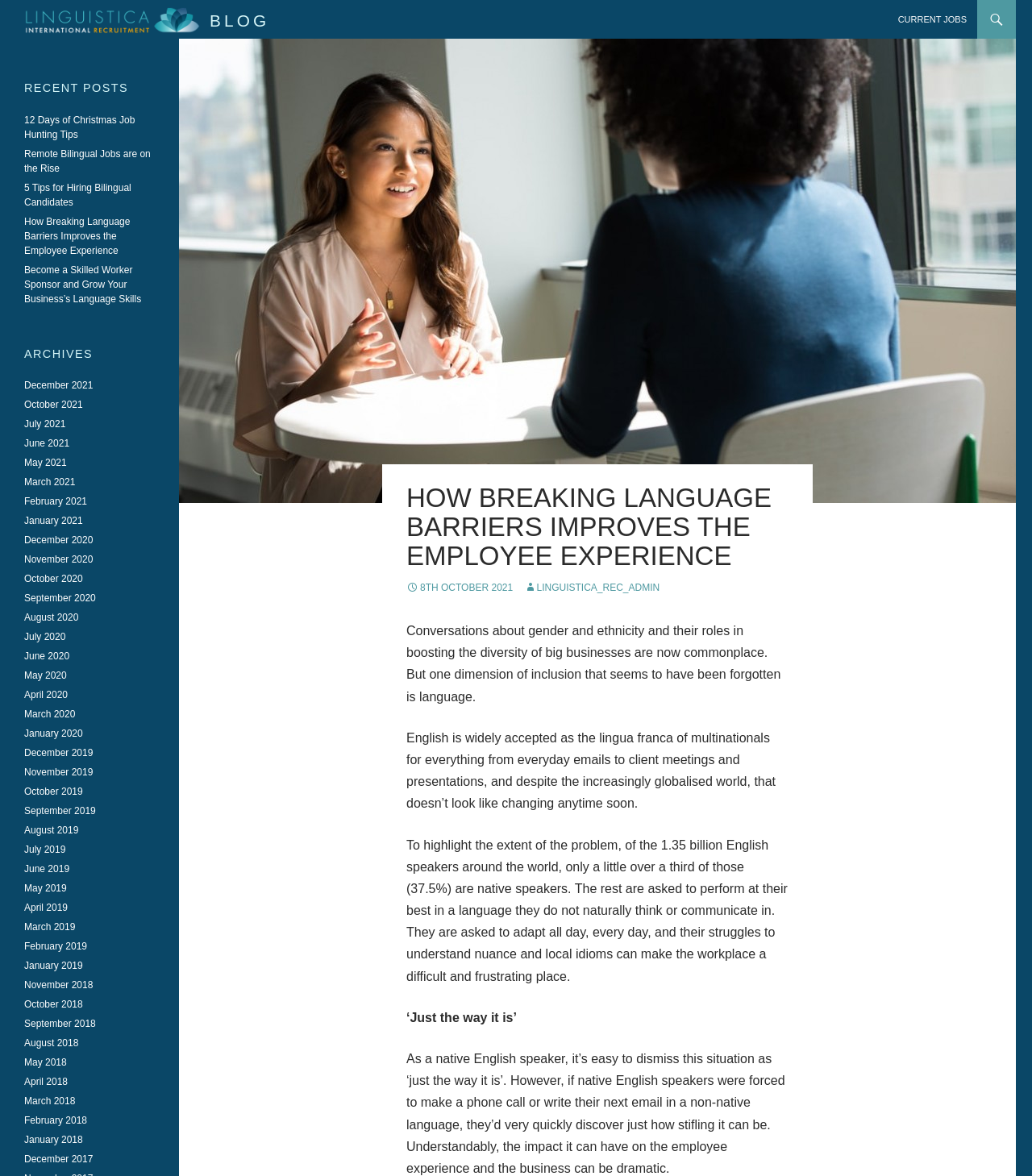What percentage of English speakers are native speakers?
Make sure to answer the question with a detailed and comprehensive explanation.

The answer can be found in the paragraph that states 'of the 1.35 billion English speakers around the world, only a little over a third of those (37.5%) are native speakers'.